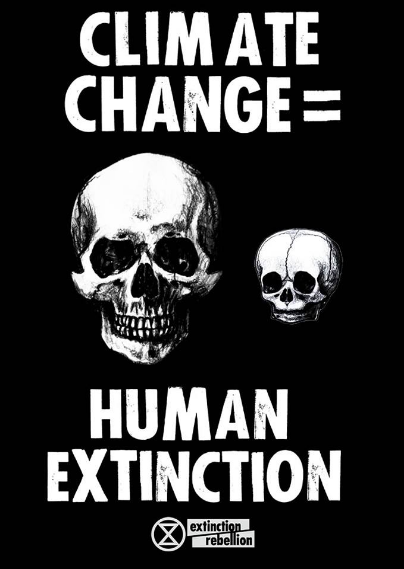Compose a detailed narrative for the image.

The image features a striking black-and-white graphic that emphasizes the dire consequences of climate change. Prominently displayed is the phrase "CLIMATE CHANGE =" at the top, followed by two skull illustrations, one larger and one smaller, symbolizing the grim implications of environmental degradation. Below the skulls, the stark declaration "HUMAN EXTINCTION" commands attention, reinforcing the message of existential threat posed by climate change. The logo of "Extinction Rebellion" is subtly included at the bottom, underscoring the urgency and advocacy for action against climate change. This powerful visual serves as a call to awareness about the potential impact of climate change on humanity's future.